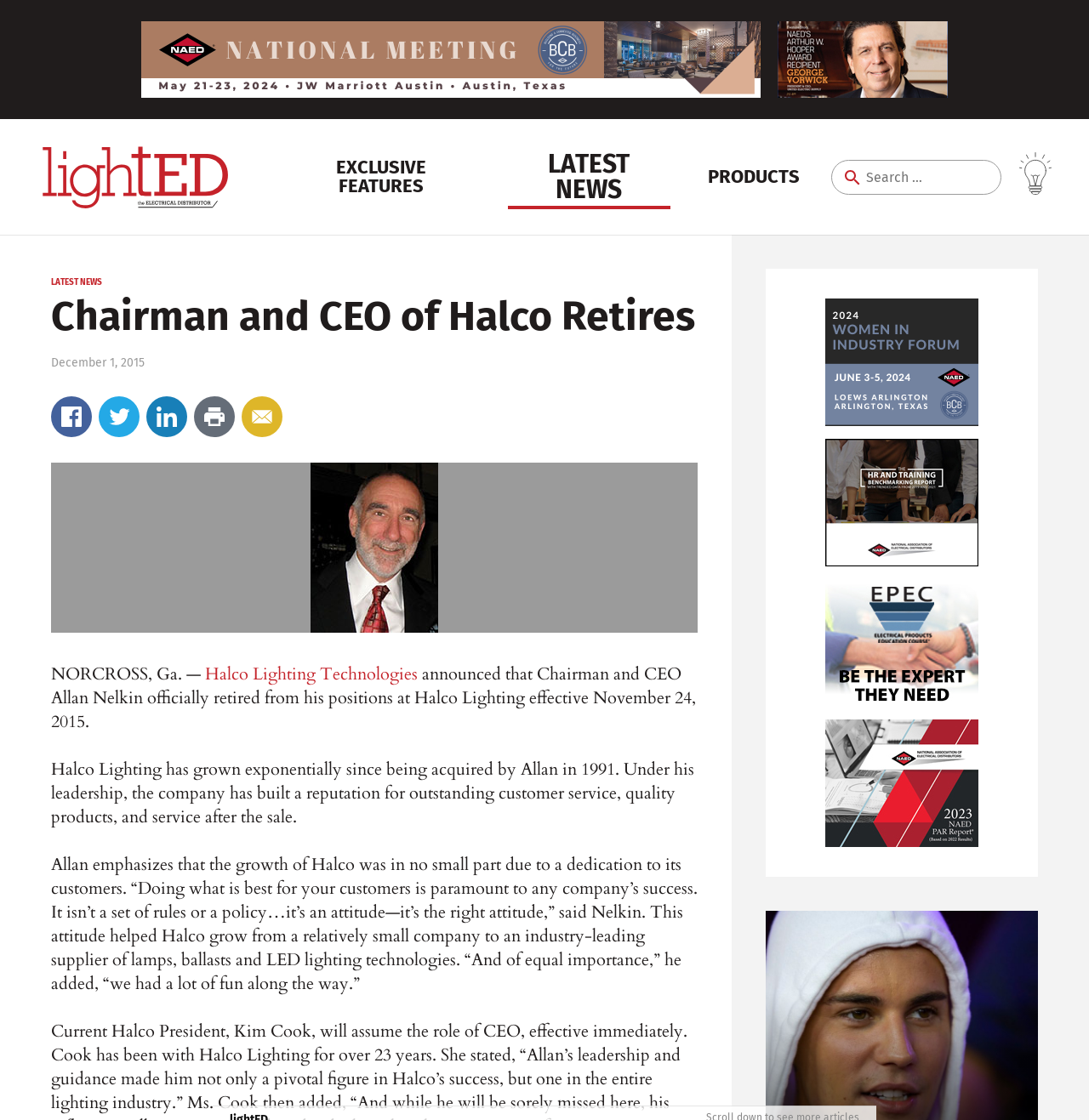Identify the bounding box coordinates of the area you need to click to perform the following instruction: "Read latest news".

[0.466, 0.129, 0.616, 0.187]